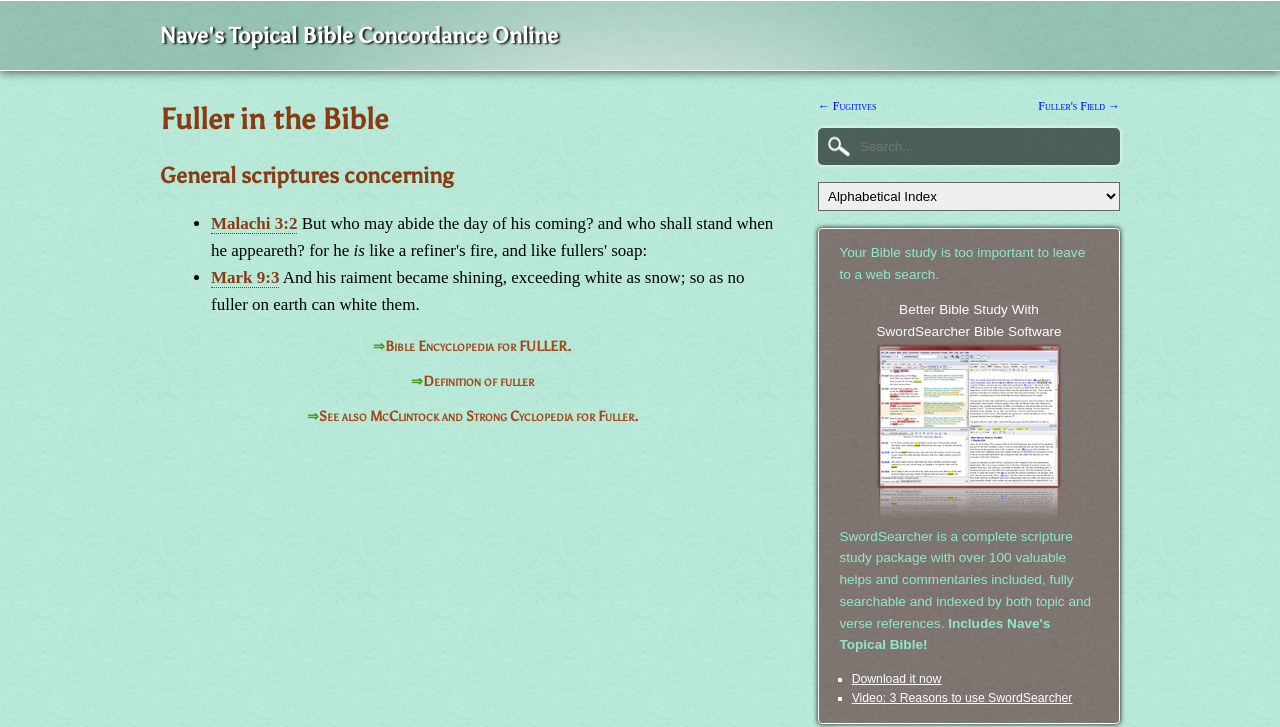Identify the bounding box coordinates for the UI element described as follows: name="q" placeholder="Search...". Use the format (top-left x, top-left y, bottom-right x, bottom-right y) and ensure all values are floating point numbers between 0 and 1.

[0.67, 0.19, 0.805, 0.213]